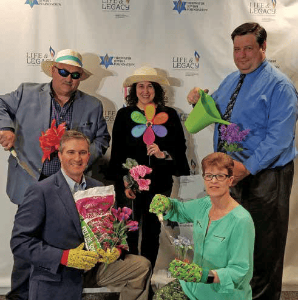Provide your answer in a single word or phrase: 
What is the man on the left holding?

Gardening tools